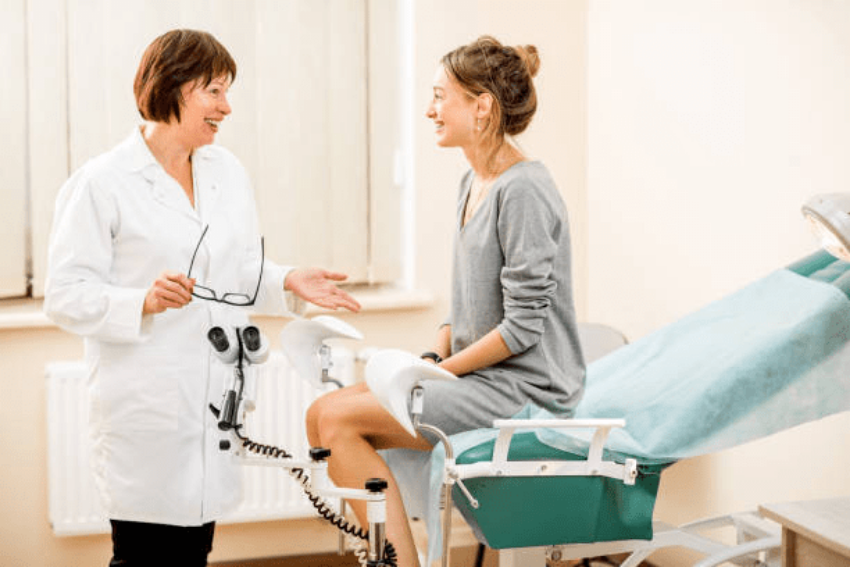Explain the scene depicted in the image, including all details.

The image depicts a warm and engaging interaction between a healthcare provider and a young woman in a gynecological exam room. The healthcare professional, wearing a white lab coat and holding a pair of glasses, is smiling and speaking with the patient, who is seated comfortably on the examination table. The younger woman, dressed in a casual gray dress, appears relaxed and attentive as she engages in conversation. The brightly lit room features a gynecological examination chair, indicating that this scene is likely part of a routine annual exam, a process that can often cause anxiety for patients but is essential for maintaining overall health. This moment captures the supportive environment established by healthcare specialists to help patients feel at ease during their exams.